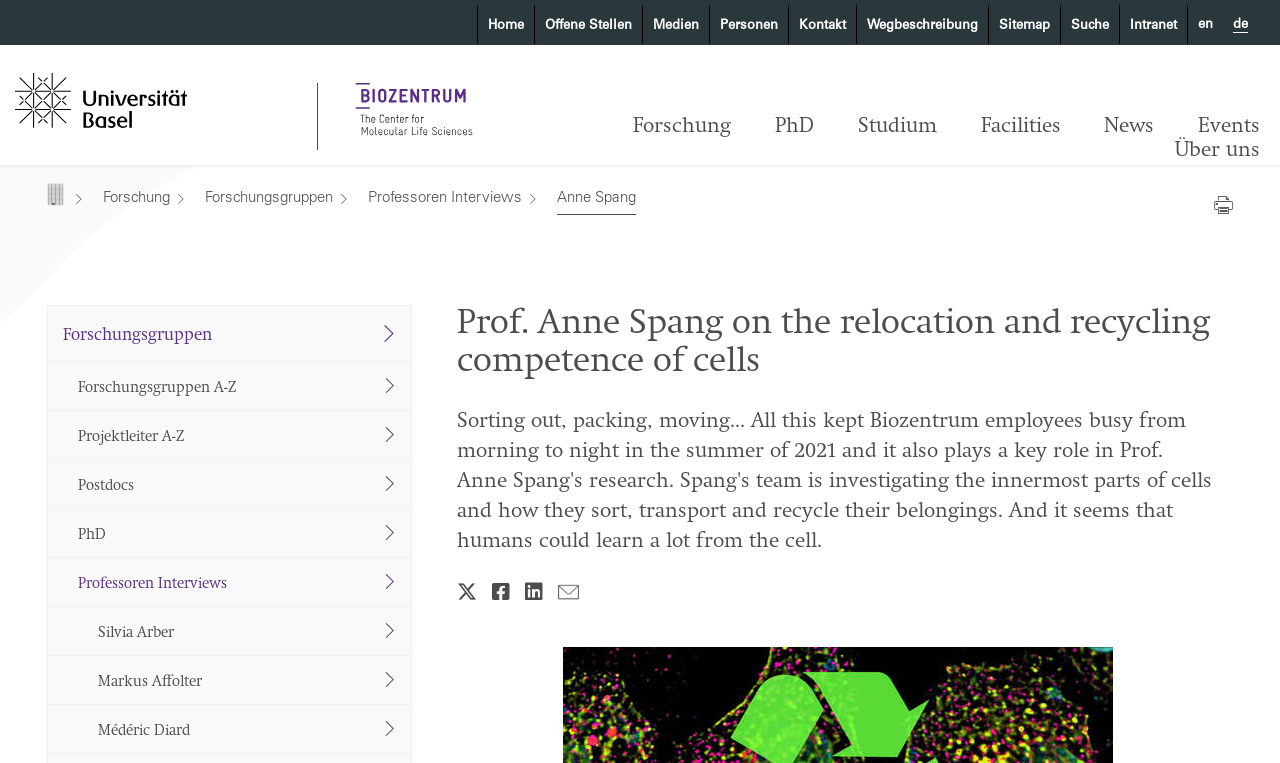Determine the bounding box coordinates of the section to be clicked to follow the instruction: "Enter your name". The coordinates should be given as four float numbers between 0 and 1, formatted as [left, top, right, bottom].

None